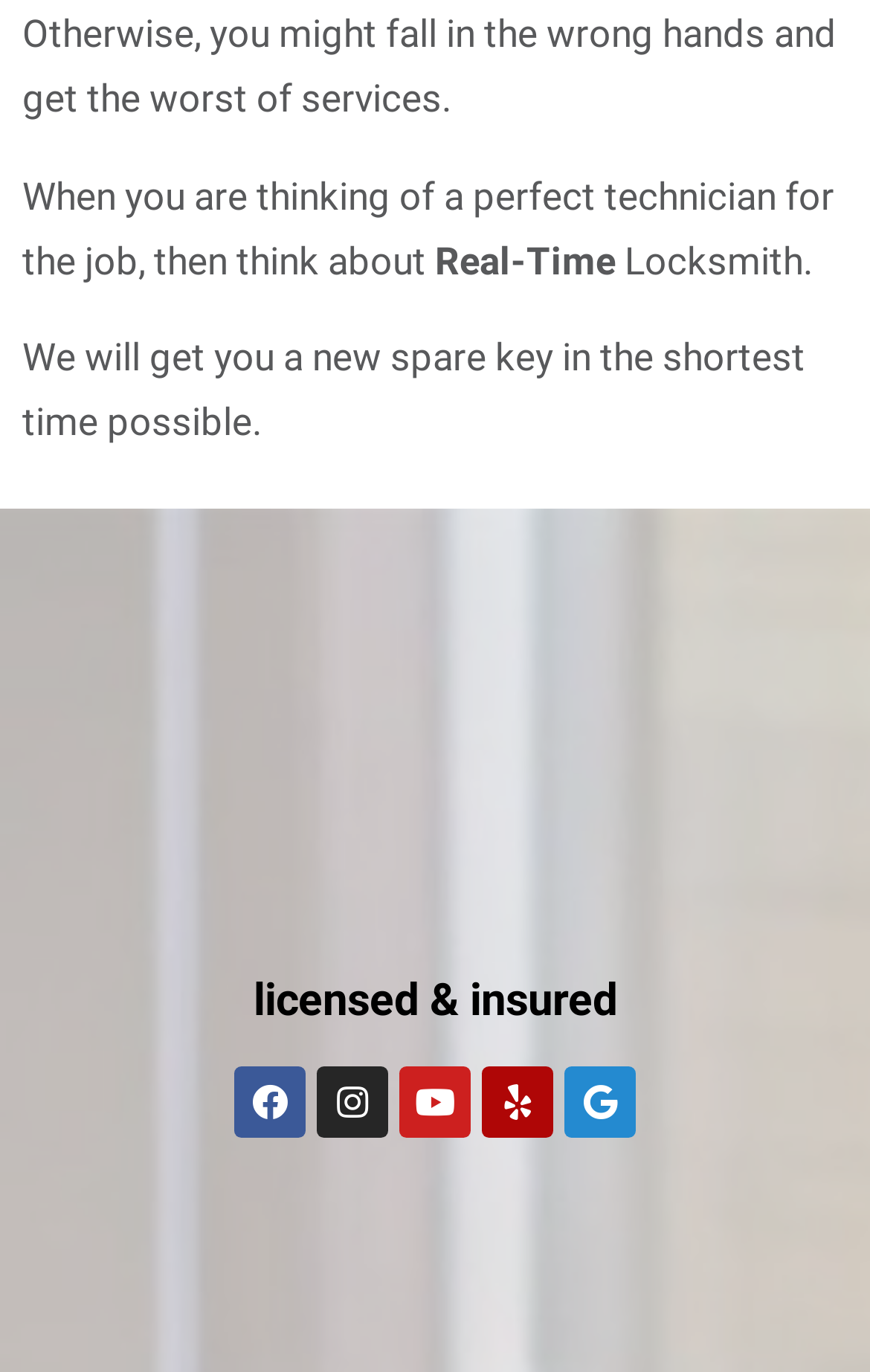Is the service provider licensed and insured?
Can you offer a detailed and complete answer to this question?

The licensure and insurance status of the service provider can be determined by looking at the text 'licensed & insured' which suggests that the service provider is indeed licensed and insured.